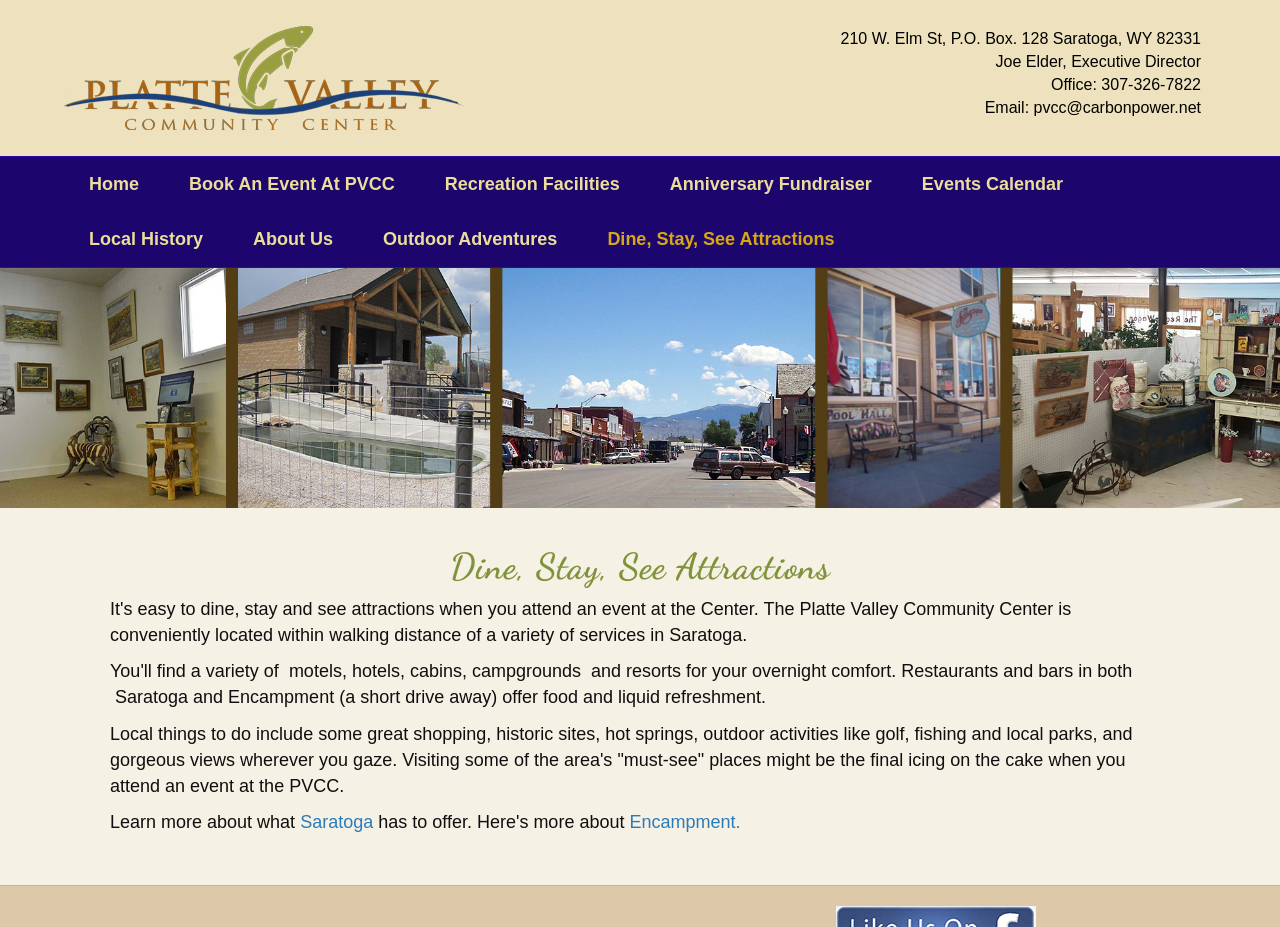Locate and generate the text content of the webpage's heading.

Dine, Stay, See Attractions